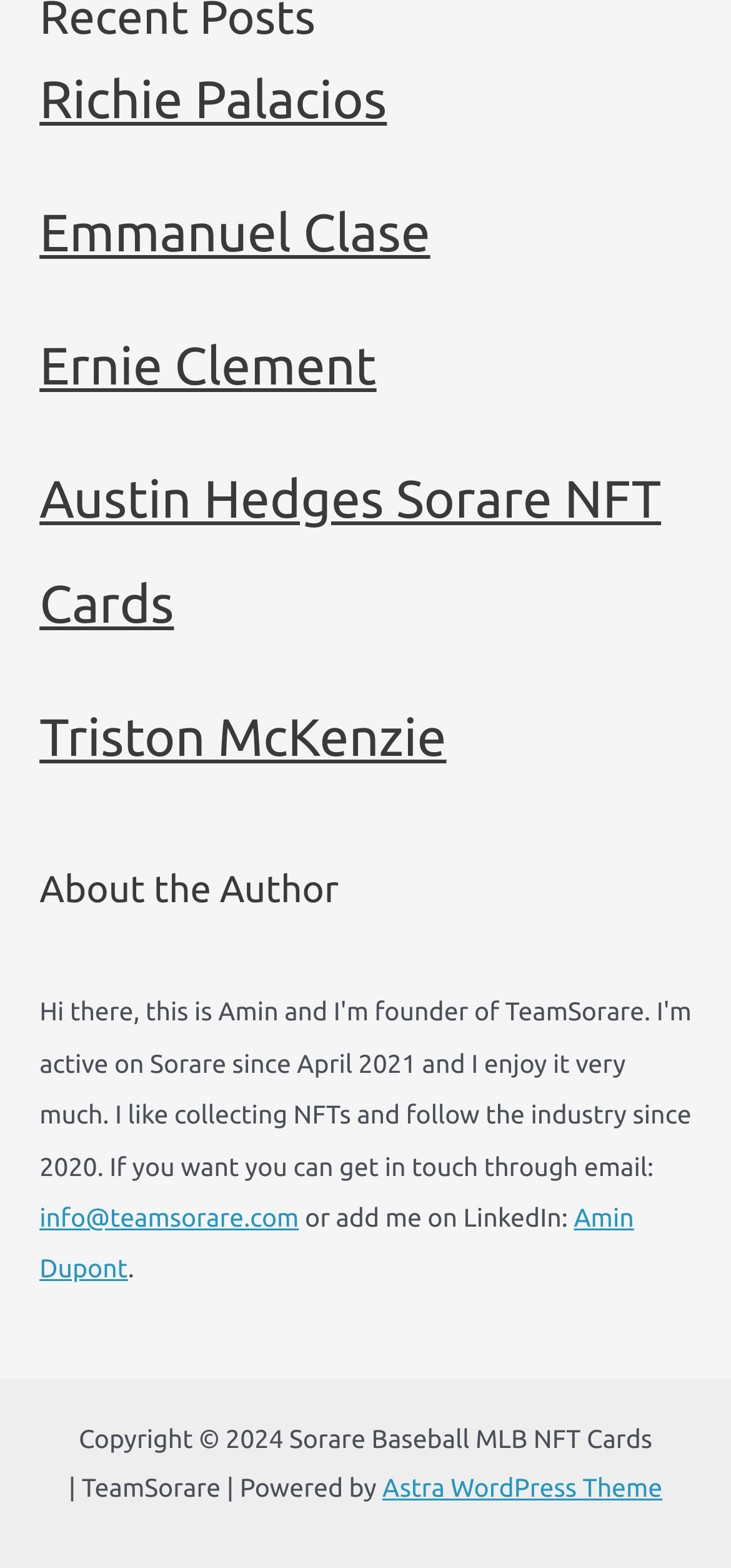Mark the bounding box of the element that matches the following description: "Astra WordPress Theme".

[0.523, 0.938, 0.906, 0.958]